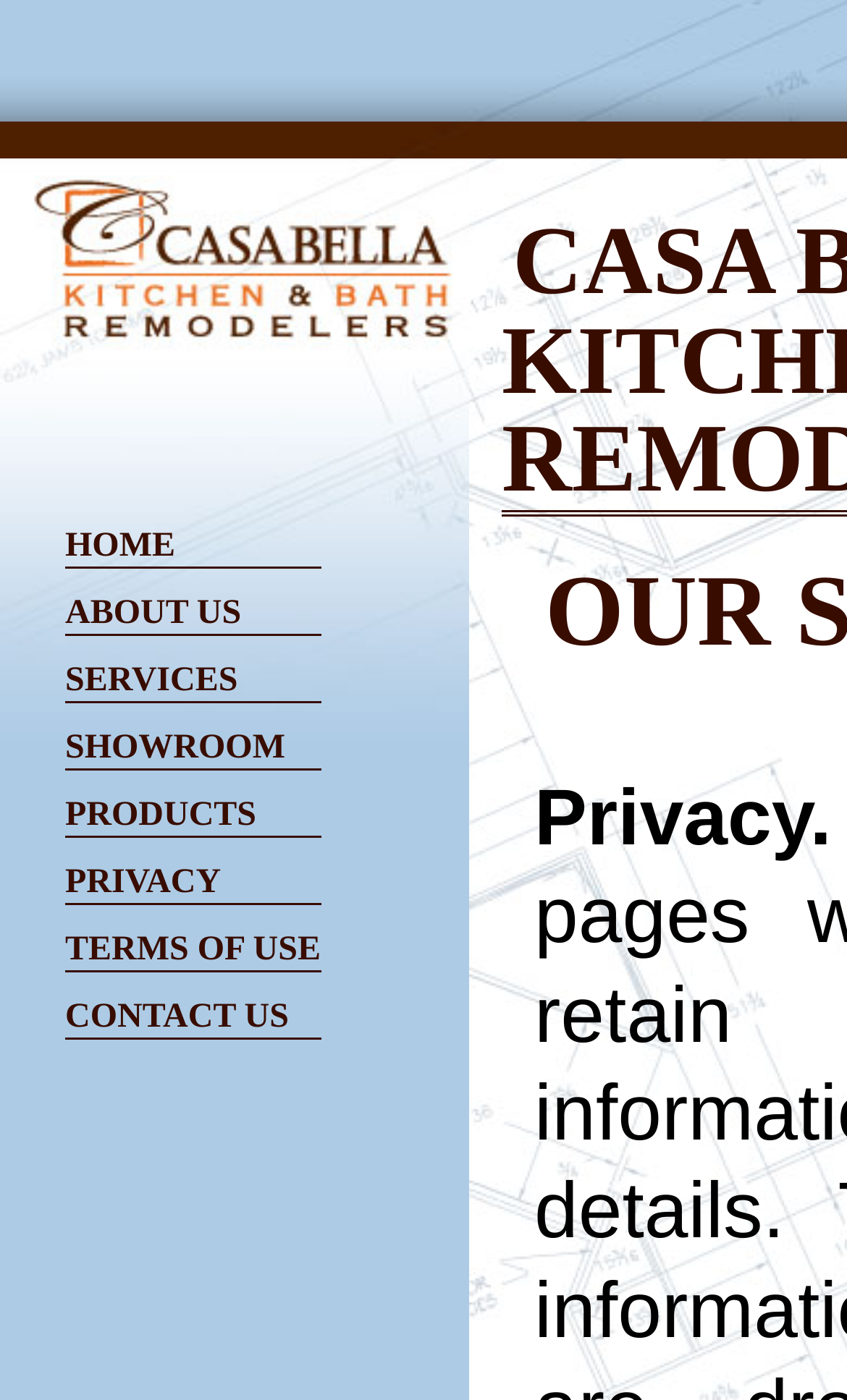Please identify the bounding box coordinates of the element's region that I should click in order to complete the following instruction: "Contact US". The bounding box coordinates consist of four float numbers between 0 and 1, i.e., [left, top, right, bottom].

[0.077, 0.713, 0.379, 0.743]